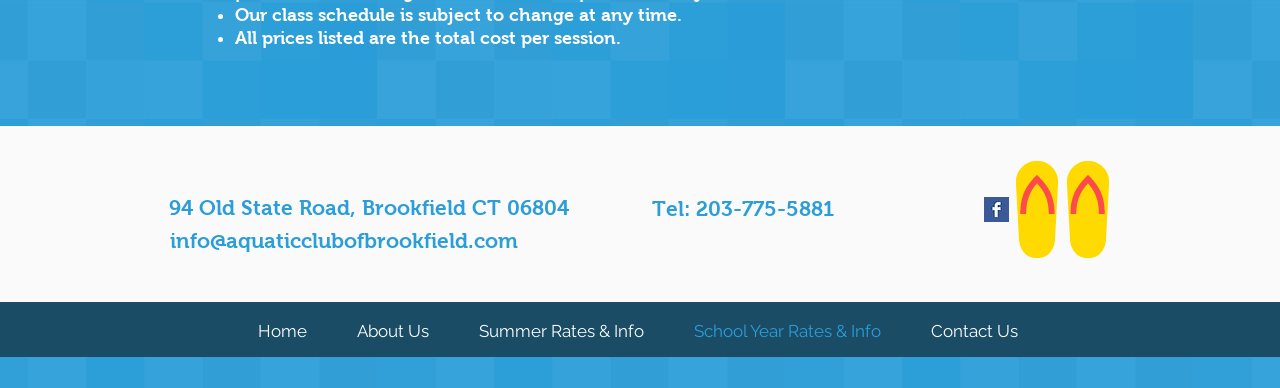Give a one-word or short-phrase answer to the following question: 
What is the phone number of the aquatic club?

203-775-5881